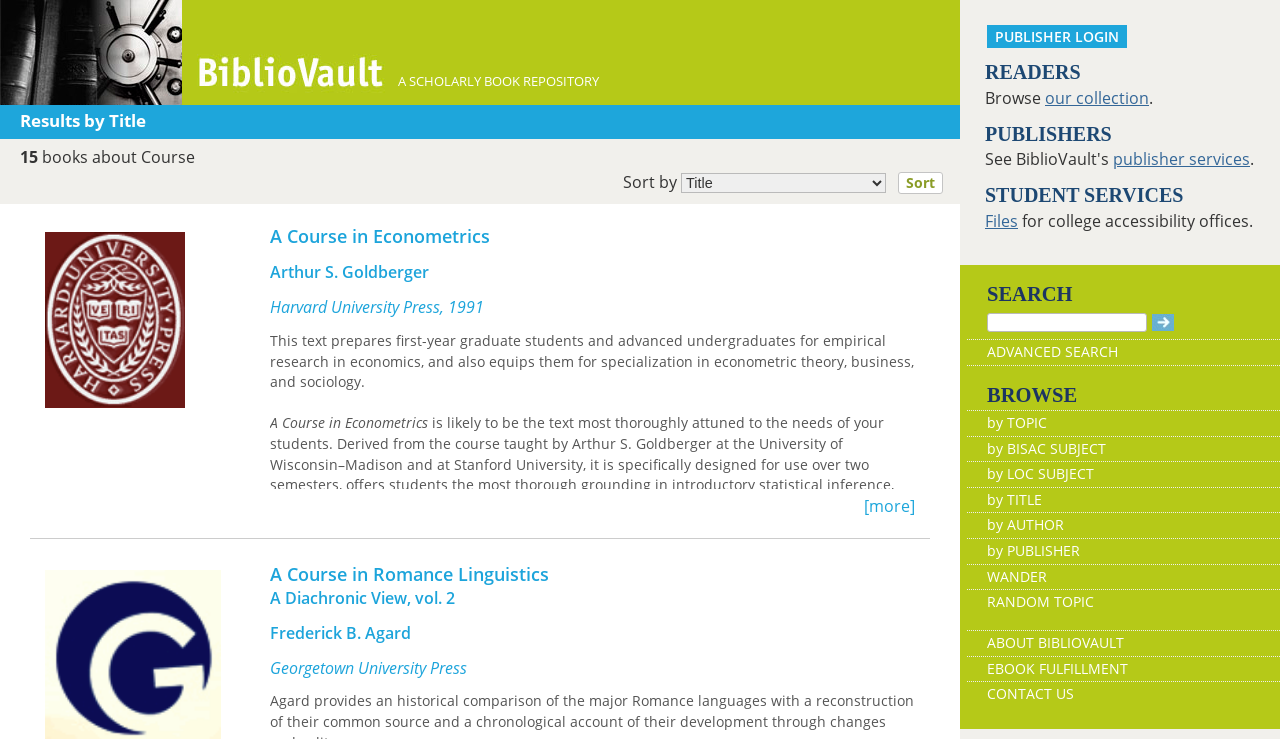Please locate the bounding box coordinates of the element's region that needs to be clicked to follow the instruction: "Browse books by topic". The bounding box coordinates should be provided as four float numbers between 0 and 1, i.e., [left, top, right, bottom].

[0.755, 0.556, 1.0, 0.589]